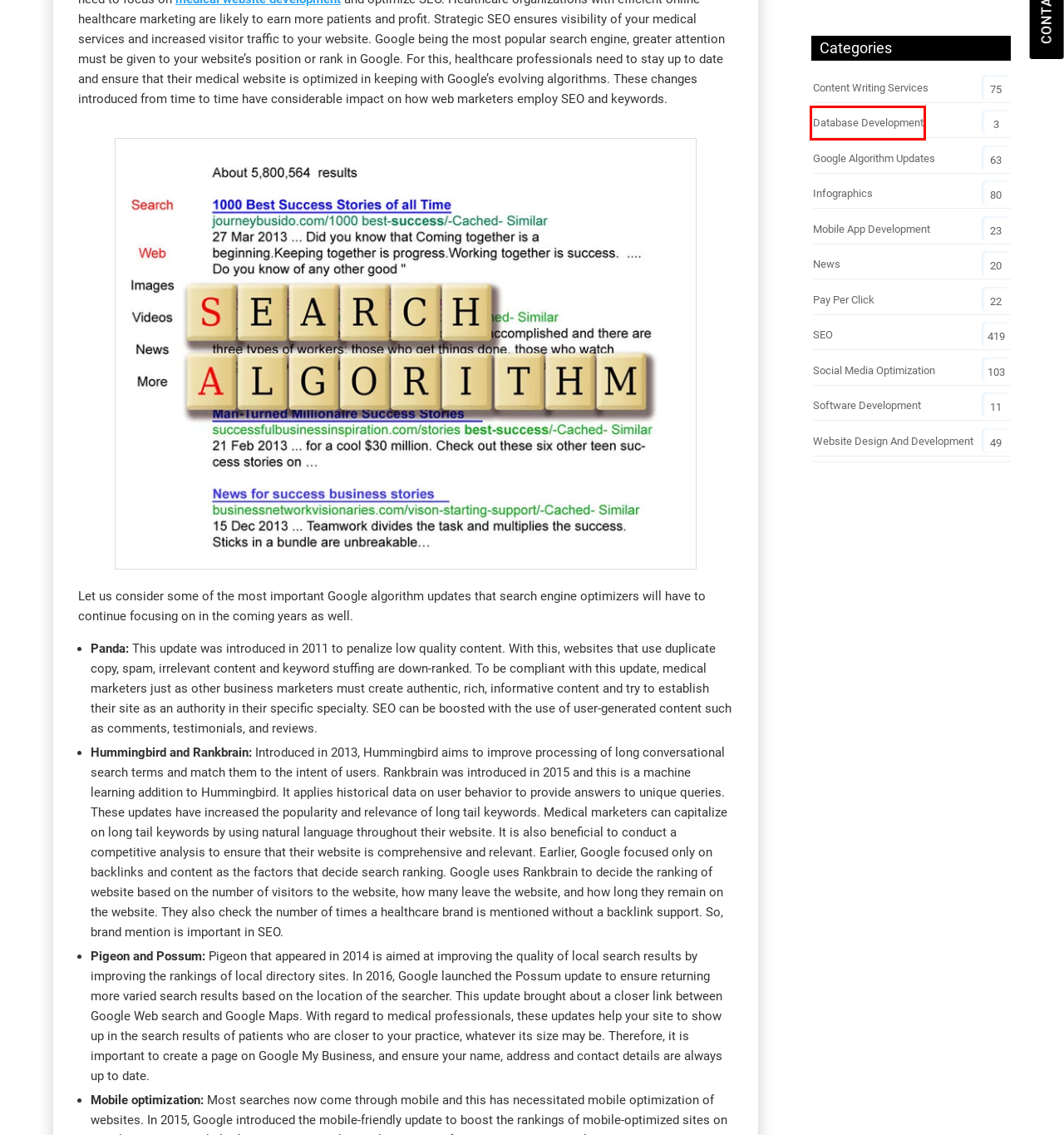After examining the screenshot of a webpage with a red bounding box, choose the most accurate webpage description that corresponds to the new page after clicking the element inside the red box. Here are the candidates:
A. Content Writing Services Archives - MedResponsive
B. Database Development Archives - MedResponsive
C. Website Design and Development Archives - MedResponsive
D. Mobile App Development Archives - MedResponsive
E. SEO Archives - MedResponsive
F. Infographics Archives - MedResponsive
G. Google Algorithm Updates Archives - MedResponsive
H. Software Development Archives - MedResponsive

B